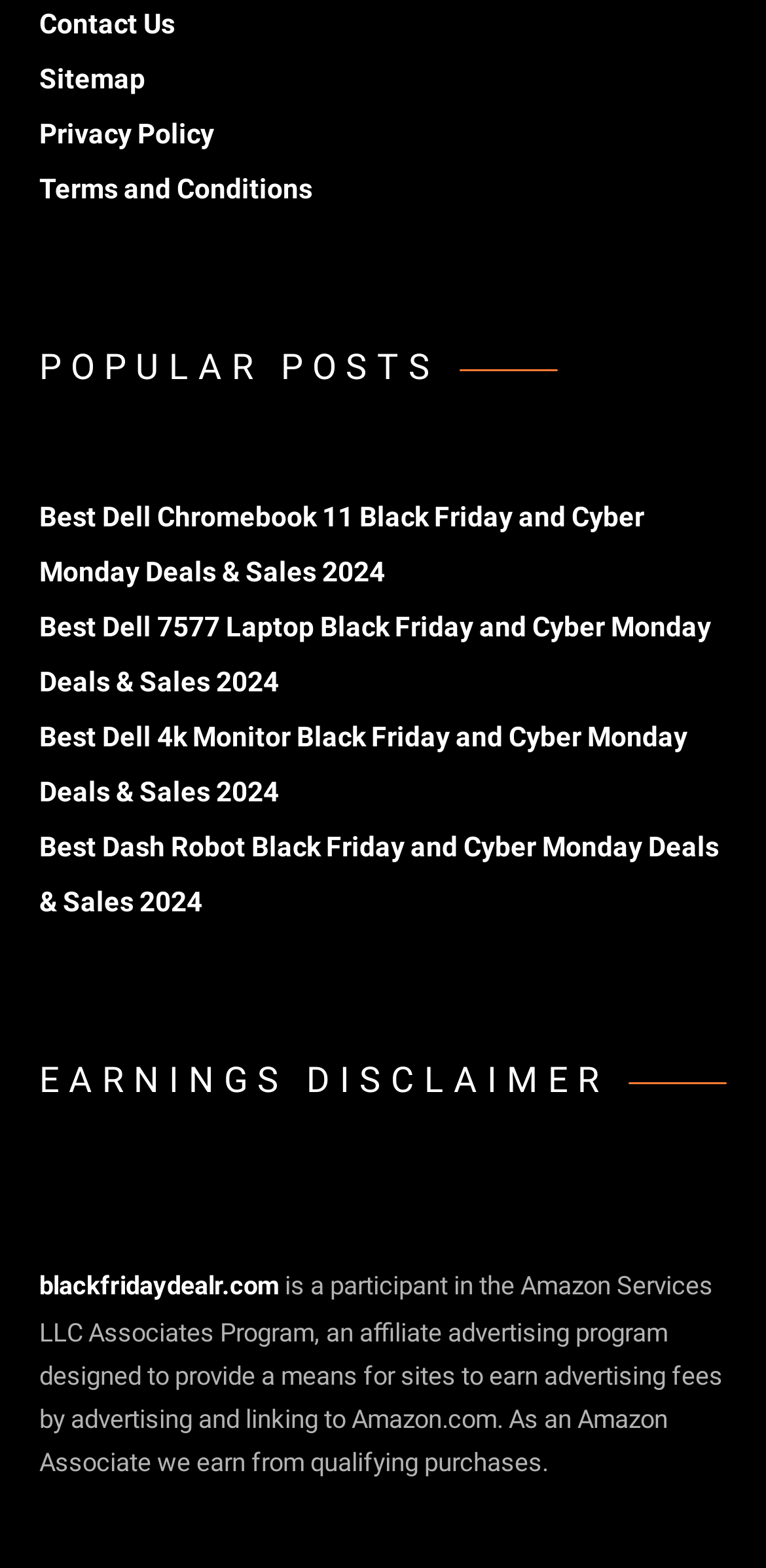Extract the bounding box coordinates of the UI element described: "Terms and Conditions". Provide the coordinates in the format [left, top, right, bottom] with values ranging from 0 to 1.

[0.051, 0.11, 0.408, 0.13]